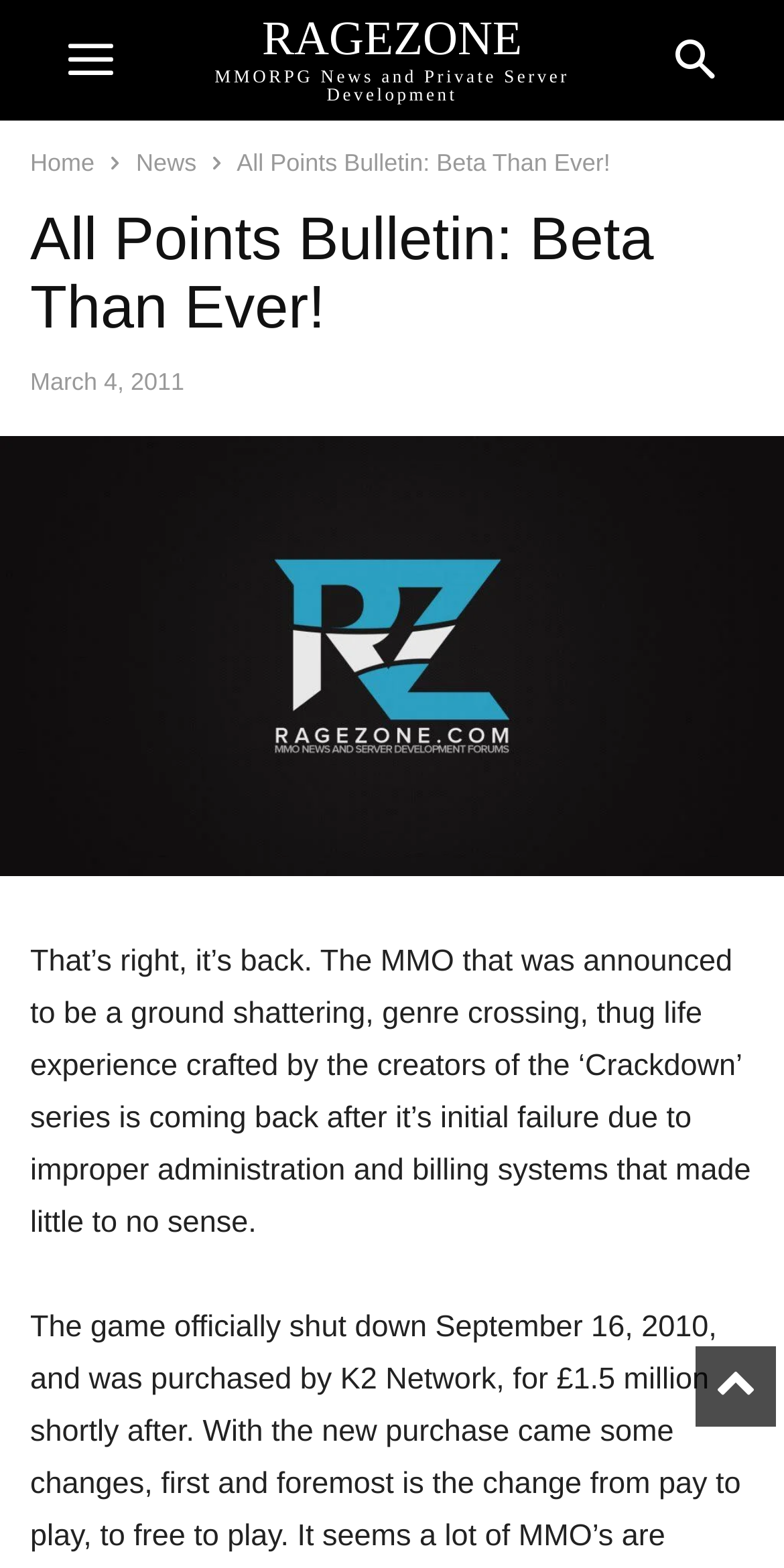Determine the bounding box for the described UI element: "Home".

[0.038, 0.095, 0.121, 0.113]